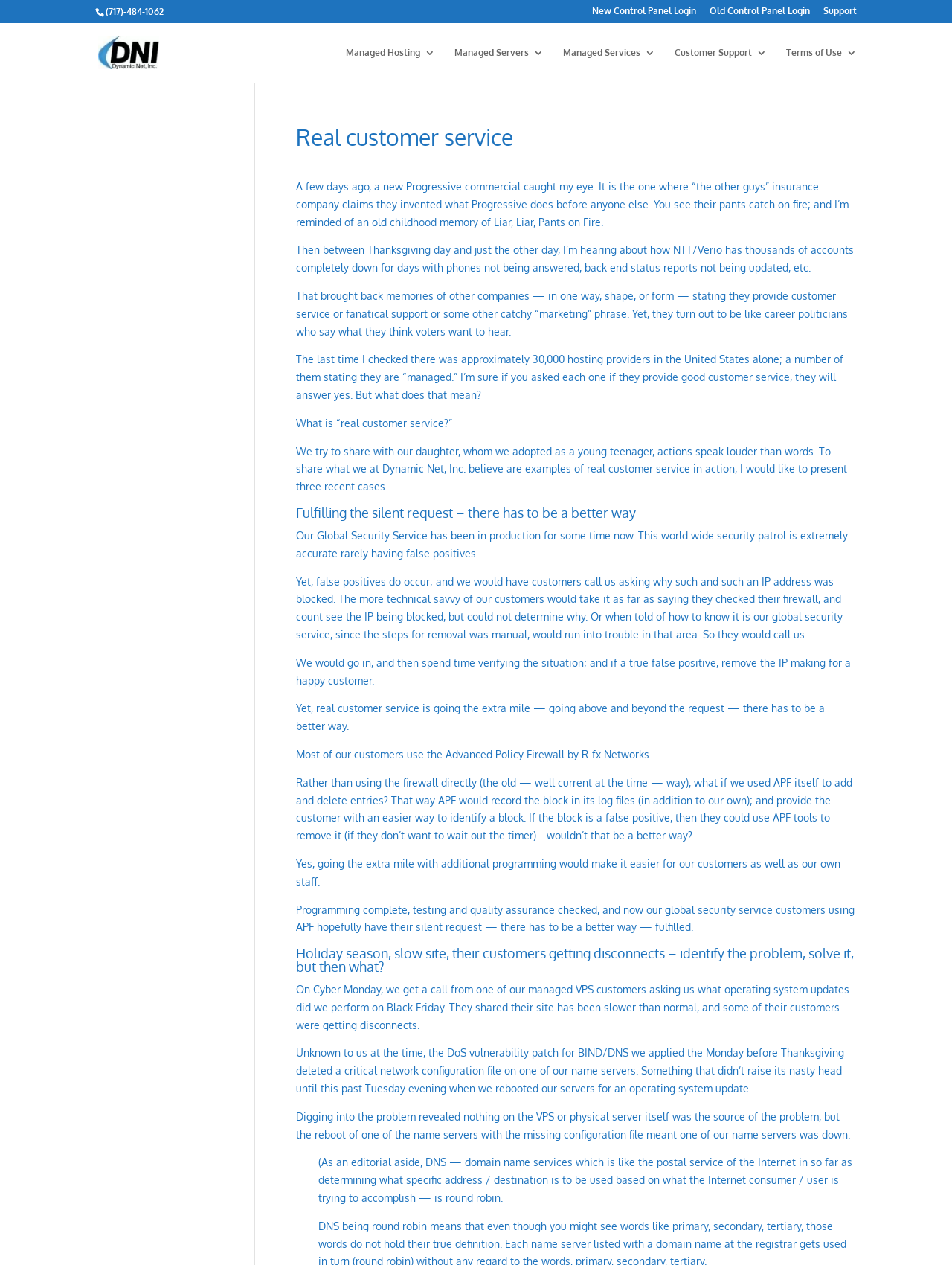What is the name of the security service mentioned on the webpage?
Based on the image, answer the question in a detailed manner.

I found the security service name by looking at the link element with the text 'Global Security Service' at coordinates [0.333, 0.418, 0.449, 0.428], which is mentioned in the context of a world-wide security patrol.